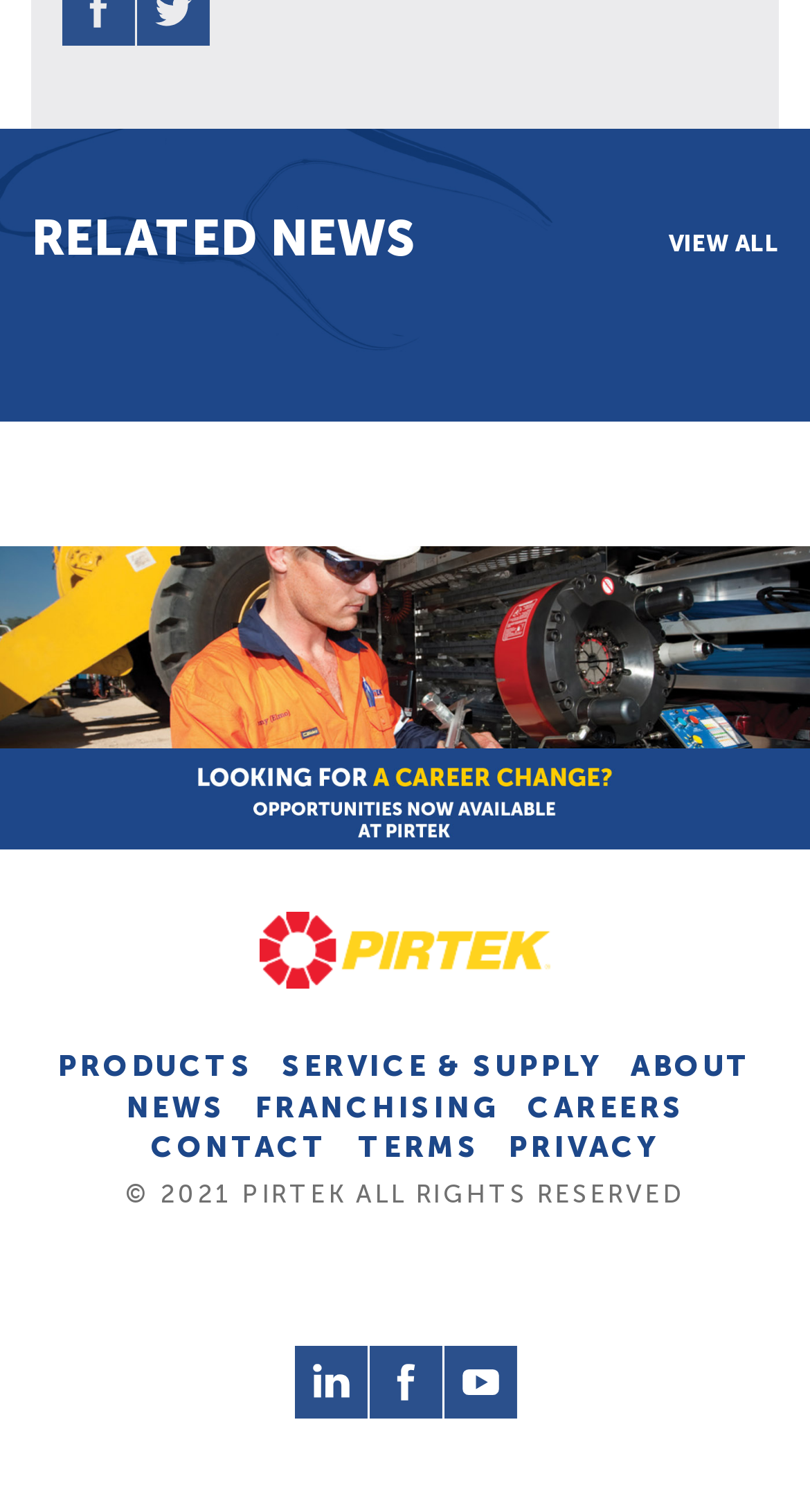Find and provide the bounding box coordinates for the UI element described with: "Service & Supply".

[0.335, 0.687, 0.756, 0.724]